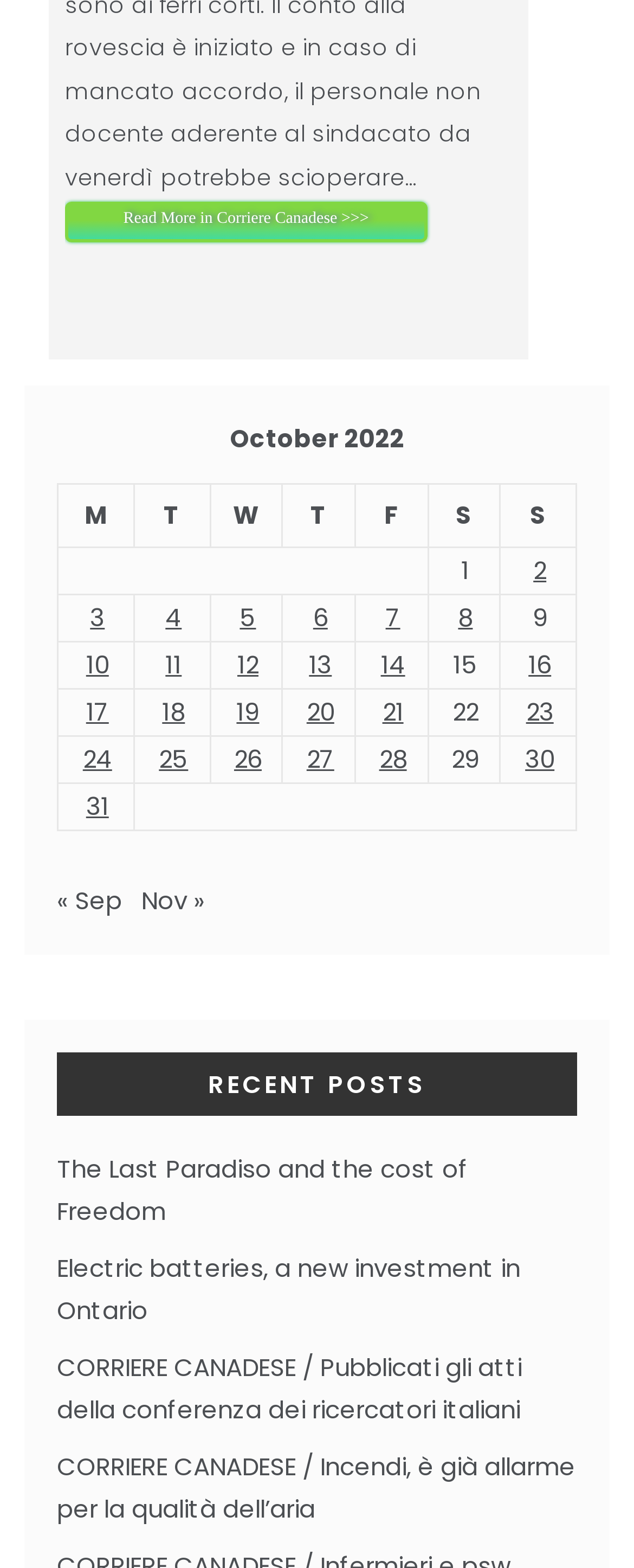Refer to the screenshot and give an in-depth answer to this question: What is the month displayed in the table?

The table has a caption 'October 2022', which indicates the month displayed in the table.